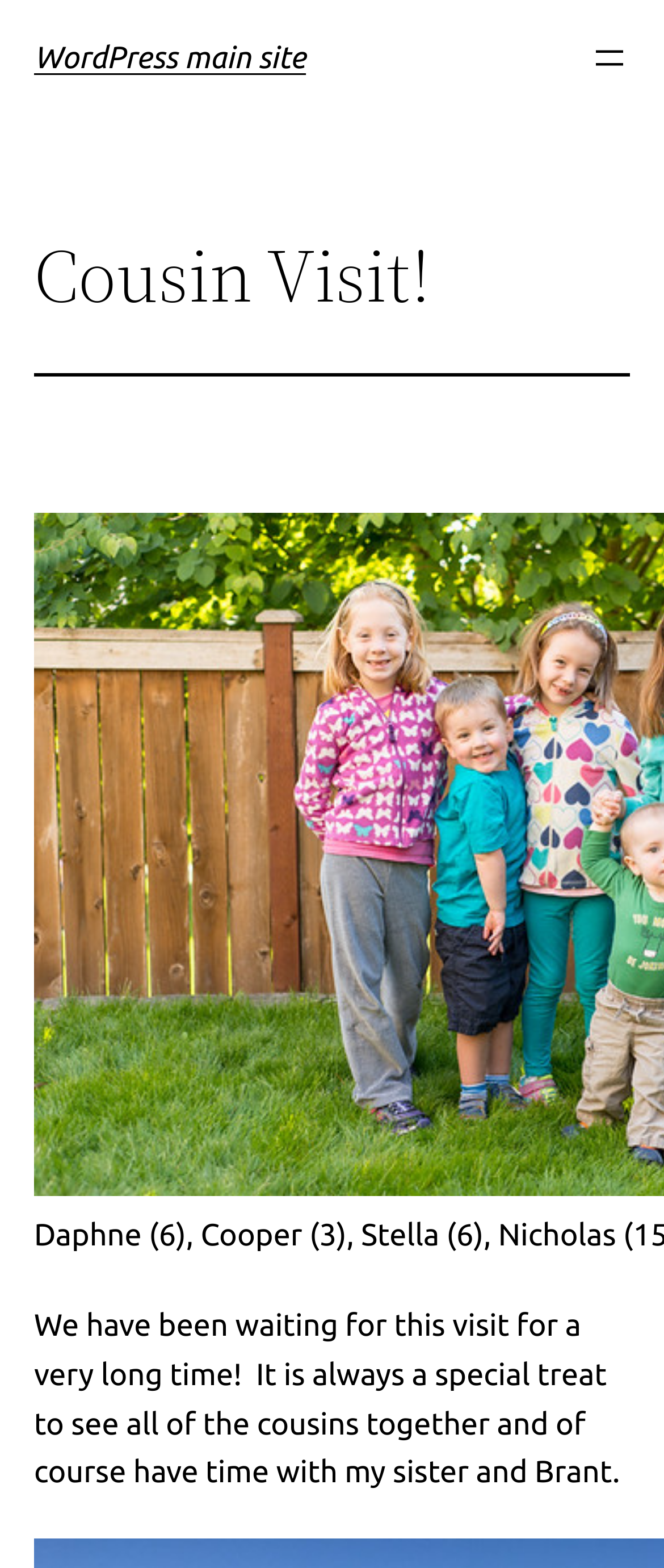Please determine the bounding box of the UI element that matches this description: aria-label="Open menu". The coordinates should be given as (top-left x, top-left y, bottom-right x, bottom-right y), with all values between 0 and 1.

[0.887, 0.024, 0.949, 0.05]